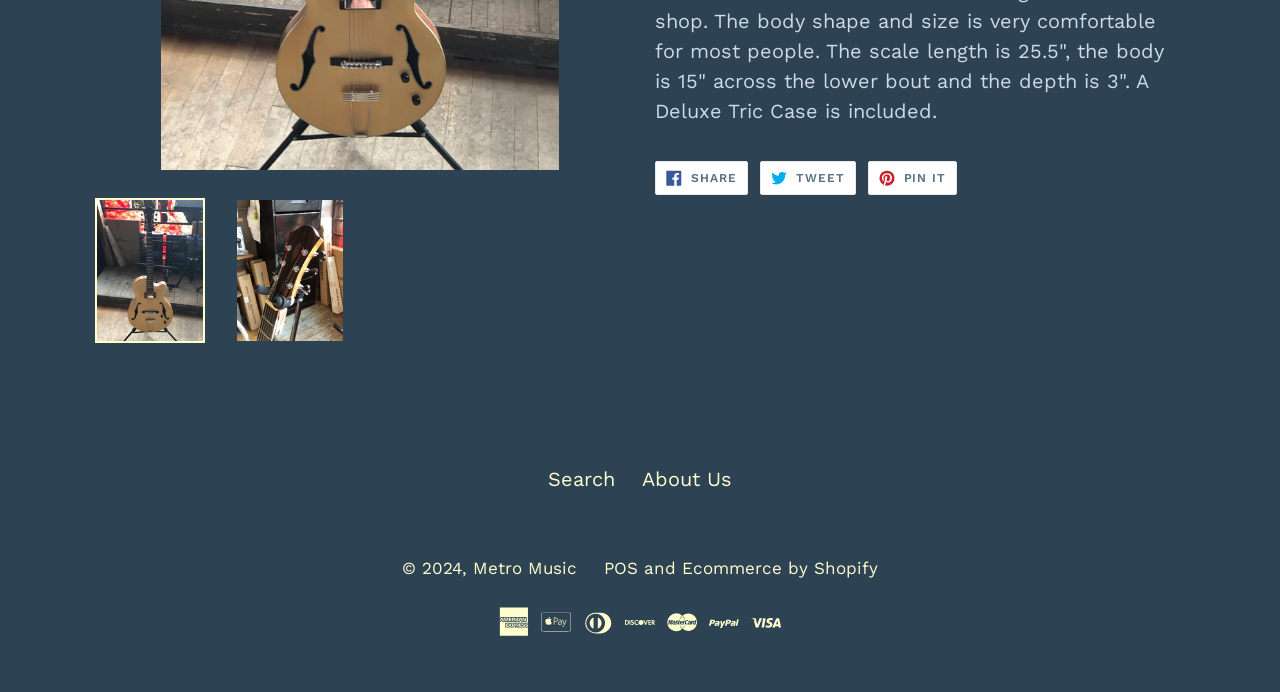Provide the bounding box coordinates of the HTML element this sentence describes: "Metro Music". The bounding box coordinates consist of four float numbers between 0 and 1, i.e., [left, top, right, bottom].

[0.37, 0.807, 0.451, 0.836]